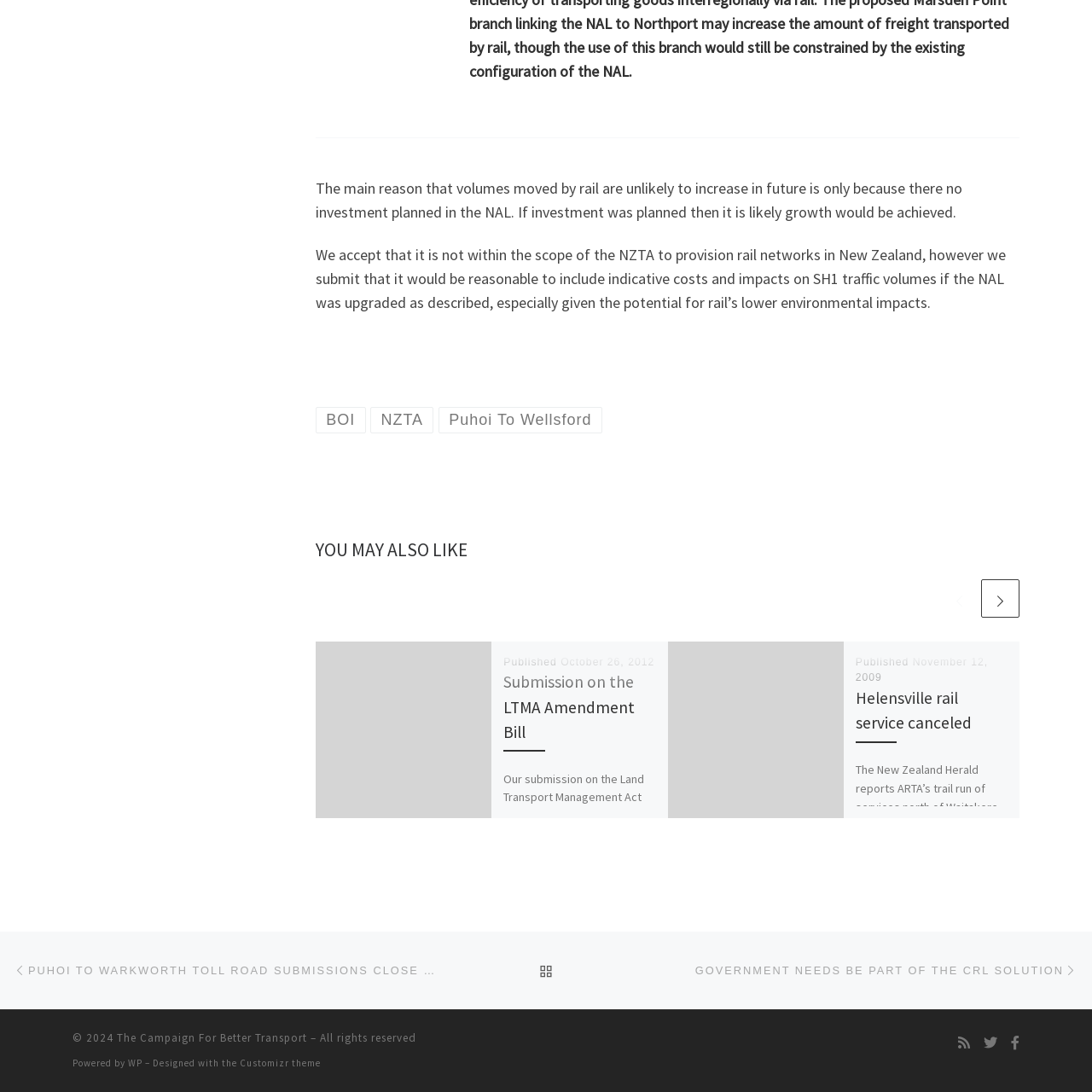Examine the area surrounded by the red box and describe it in detail.

This image represents a visual element associated with a submission regarding the Land Transport Management Act Amendment Bill. It emphasizes the significance of the submission amidst discussions around rail transport and infrastructure in New Zealand. The accompanying text highlights key concerns about the implications of the bill on transport management, particularly regarding environmental impacts and necessary investments in rail networks. The overall context suggests that the image is part of a broader discourse on transport policy, emphasizing the challenges and perspectives surrounding public transportation and its future development.